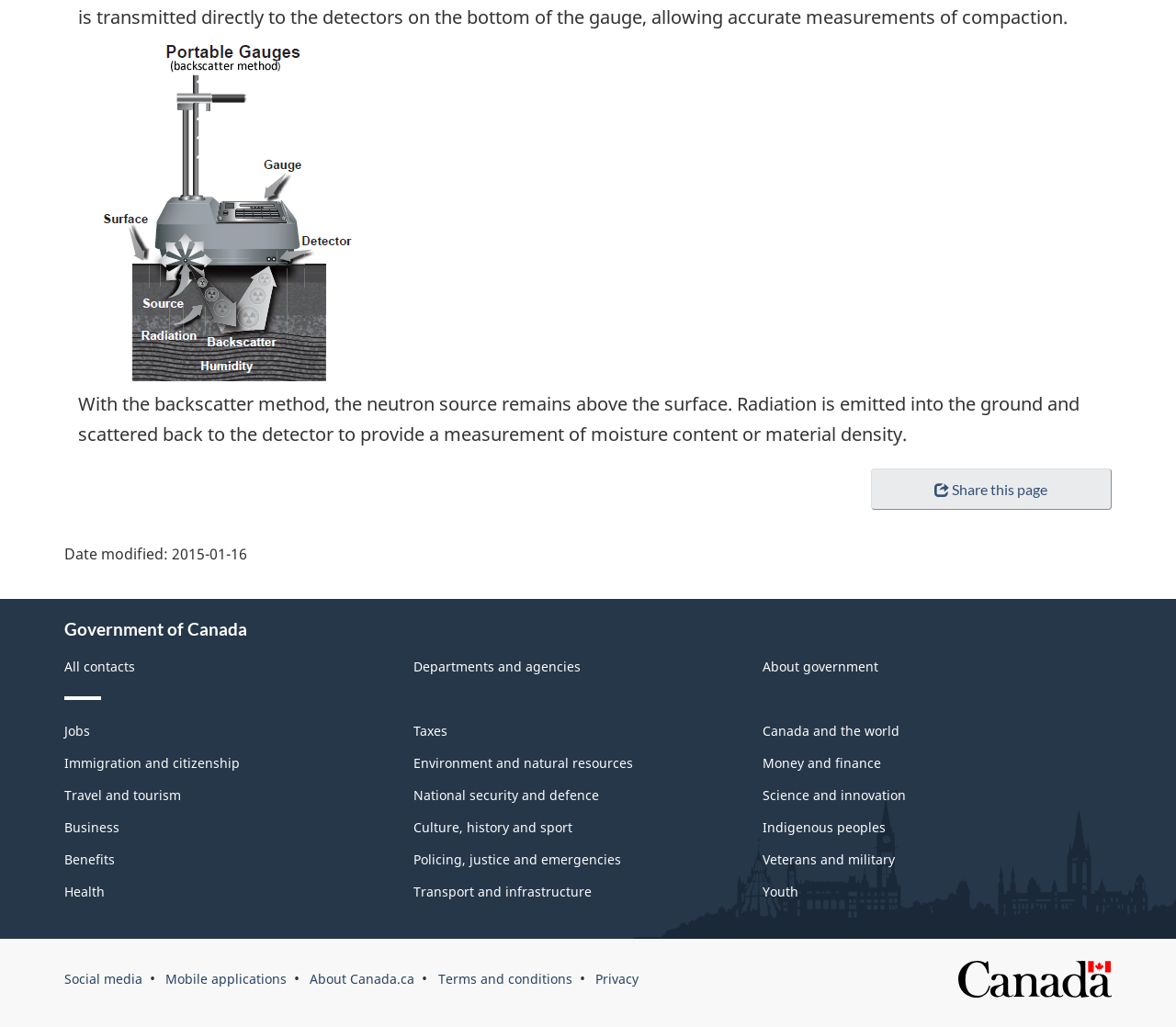Determine the bounding box coordinates for the UI element described. Format the coordinates as (top-left x, top-left y, bottom-right x, bottom-right y) and ensure all values are between 0 and 1. Element description: Immigration and citizenship

[0.055, 0.735, 0.204, 0.752]